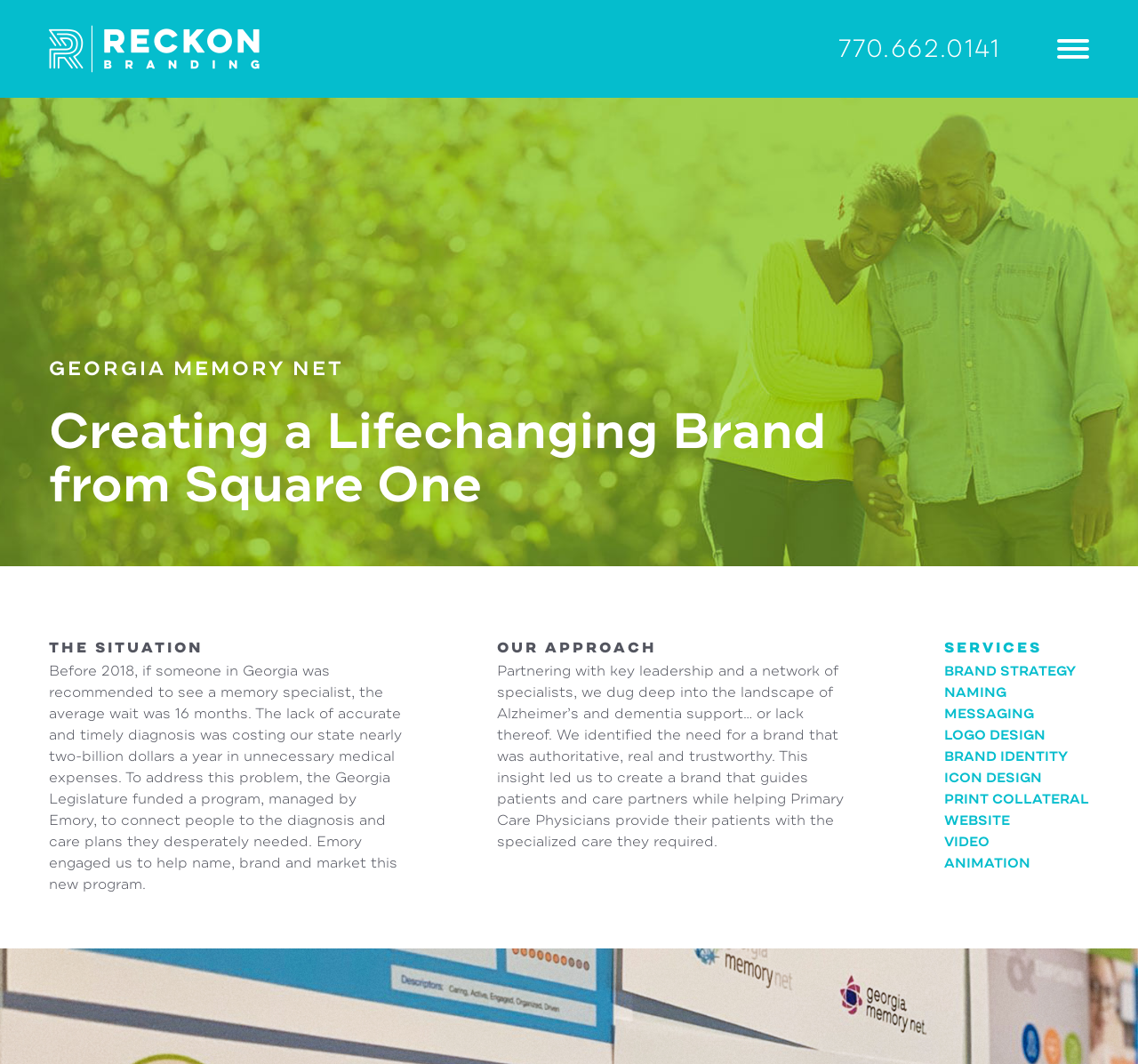Please answer the following question as detailed as possible based on the image: 
What is the name of the program mentioned in the text?

I read the text on the webpage and found the name 'Georgia Memory Net' mentioned as a program related to memory specialists and diagnosis.